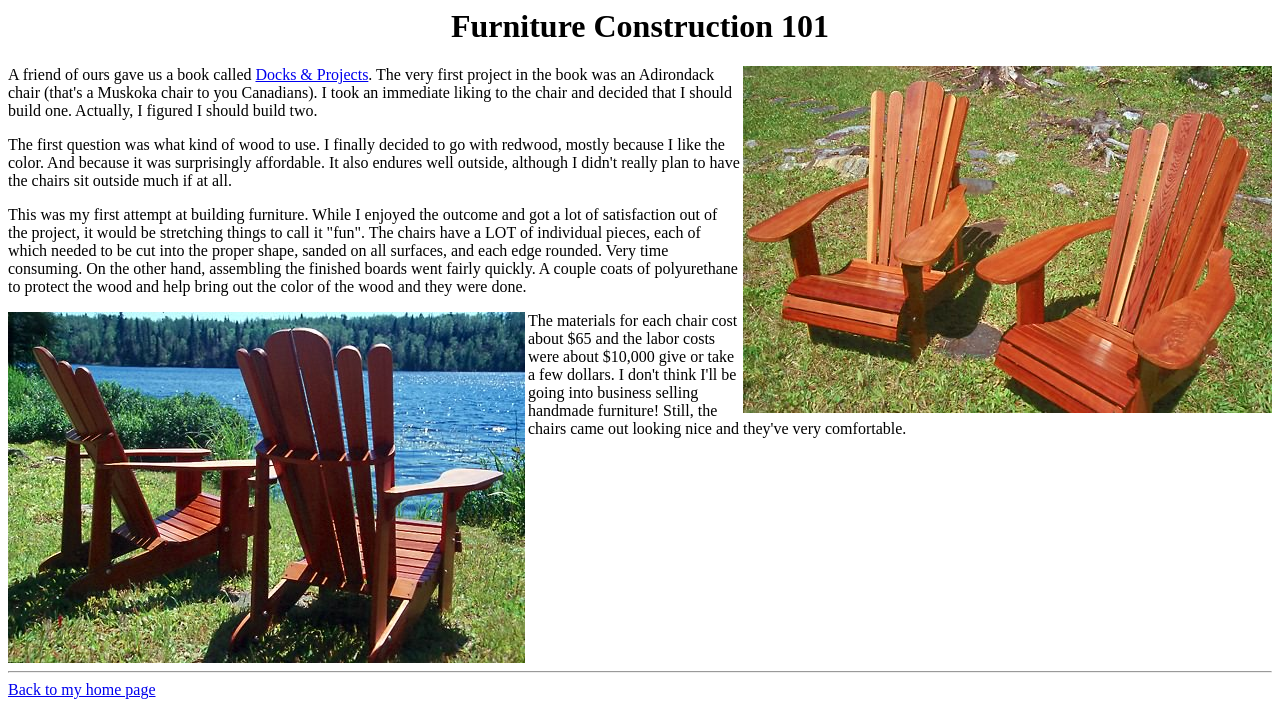Please provide the bounding box coordinates in the format (top-left x, top-left y, bottom-right x, bottom-right y). Remember, all values are floating point numbers between 0 and 1. What is the bounding box coordinate of the region described as: Back to my home page

[0.006, 0.937, 0.121, 0.961]